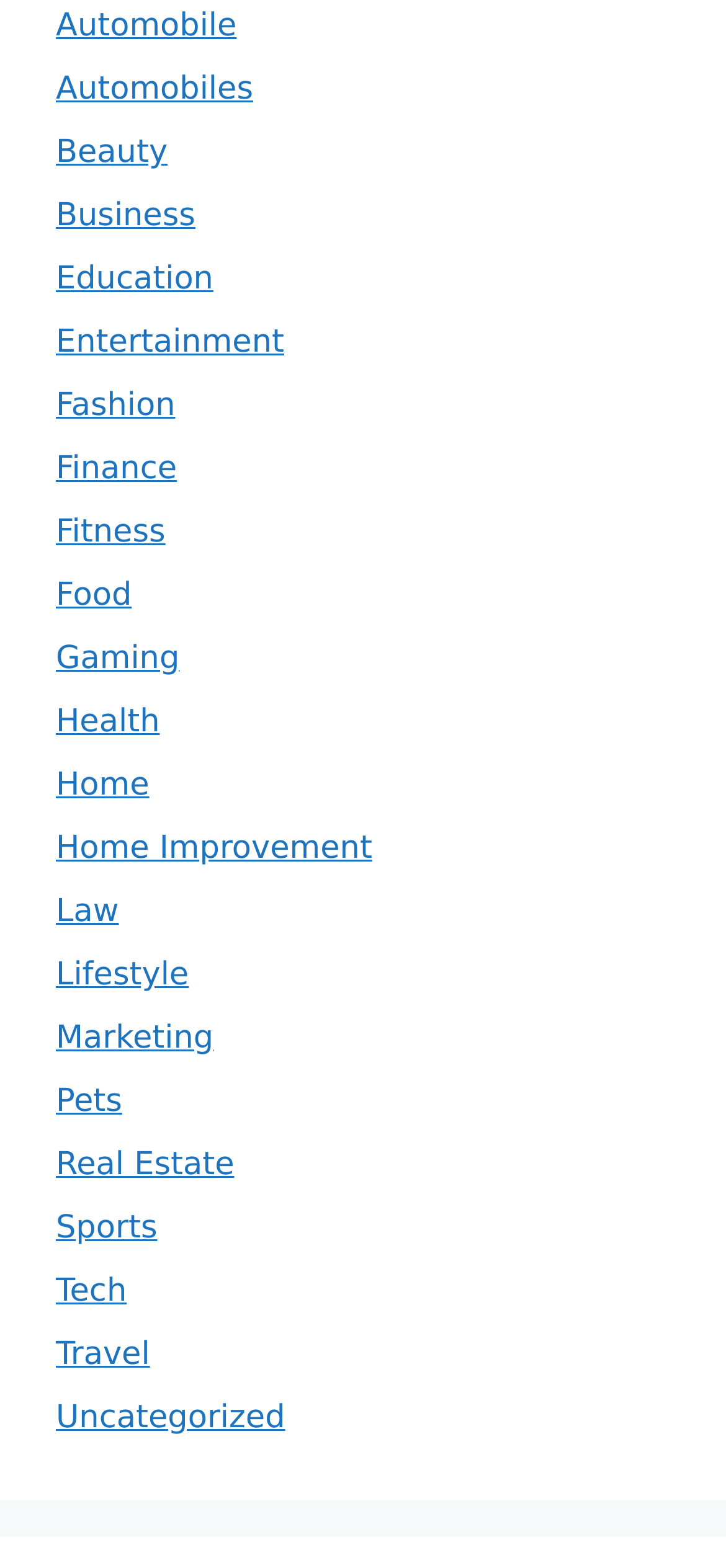Identify the bounding box coordinates of the element that should be clicked to fulfill this task: "Browse Entertainment". The coordinates should be provided as four float numbers between 0 and 1, i.e., [left, top, right, bottom].

[0.077, 0.207, 0.391, 0.231]